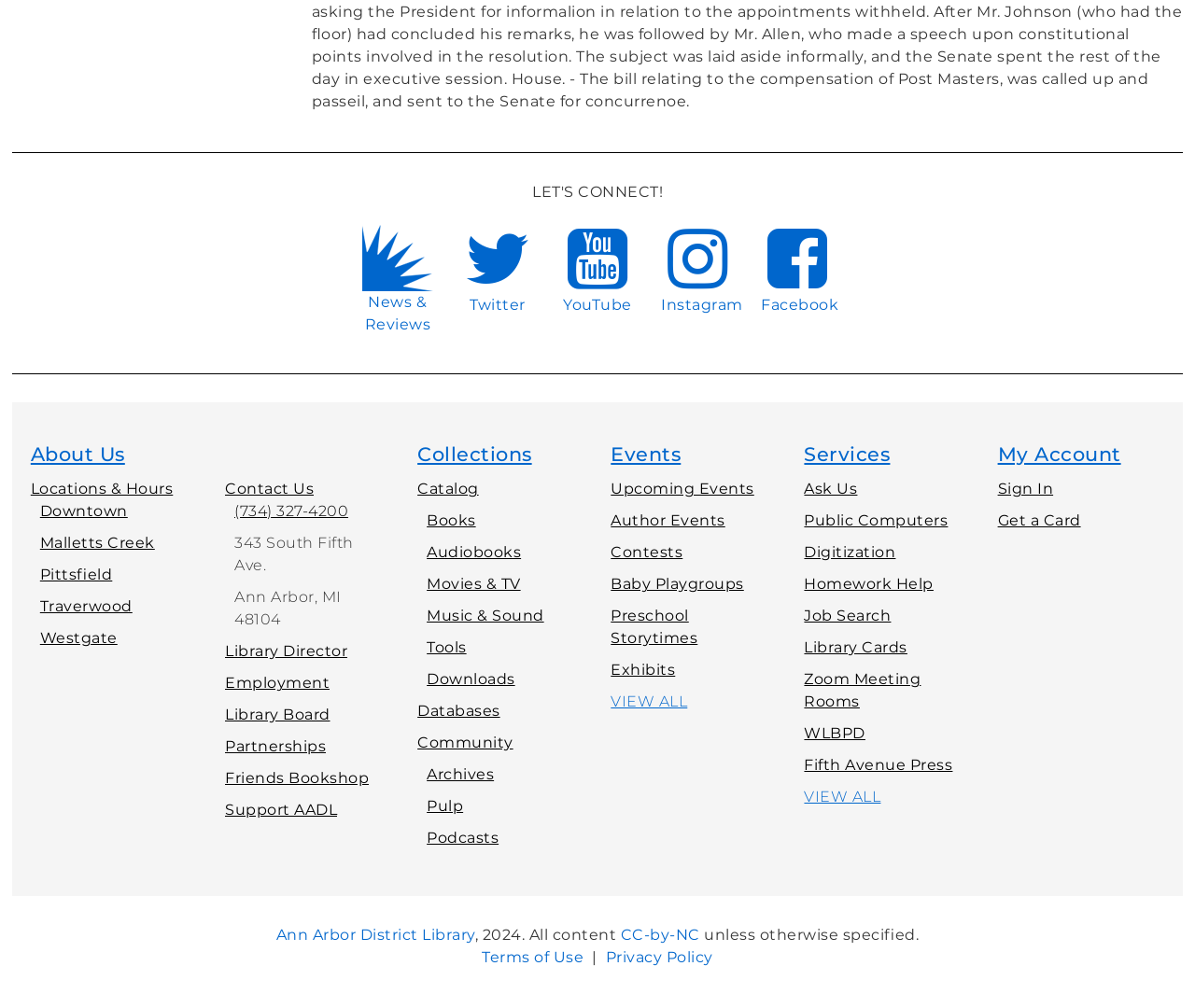Please identify the bounding box coordinates of the area that needs to be clicked to fulfill the following instruction: "Visit the About Us page."

[0.026, 0.439, 0.105, 0.462]